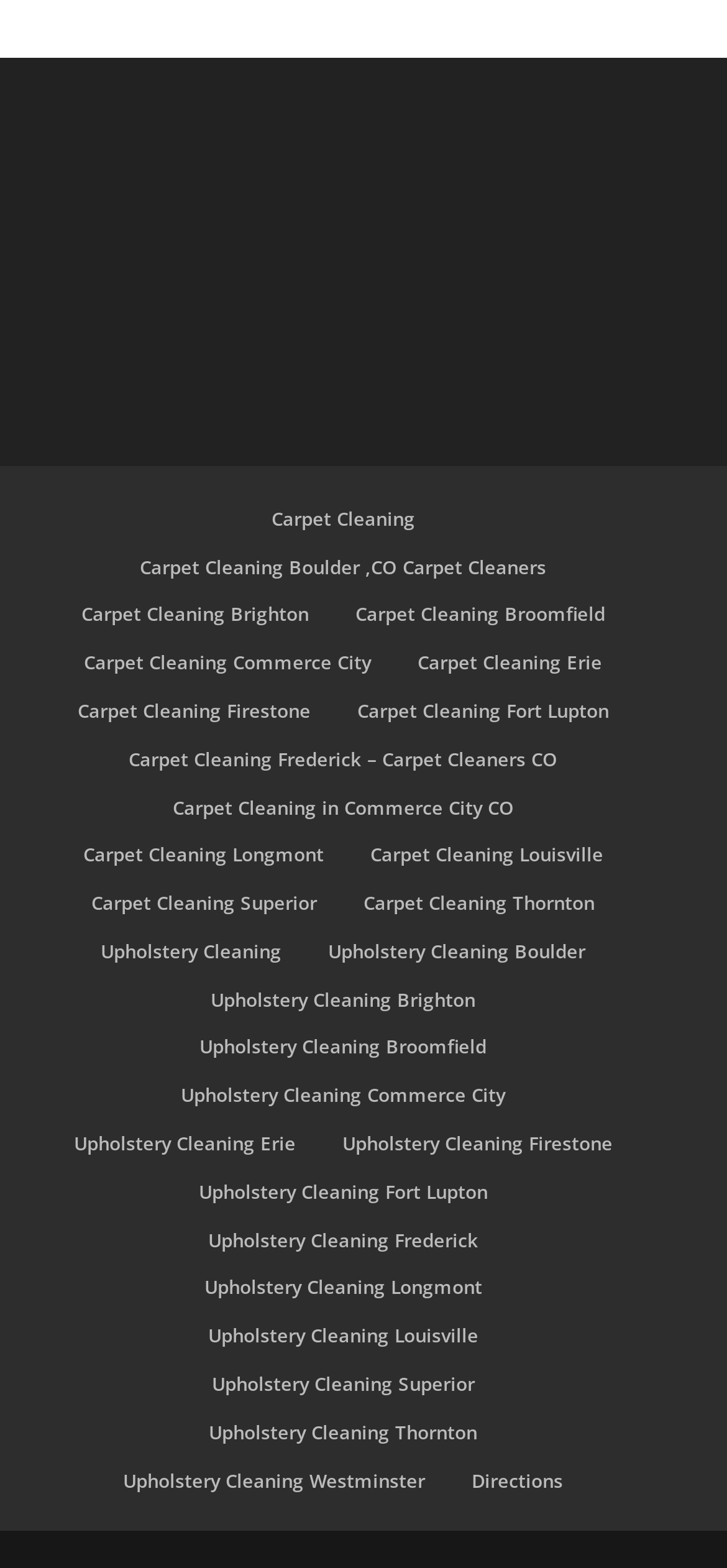Determine the bounding box coordinates for the UI element described. Format the coordinates as (top-left x, top-left y, bottom-right x, bottom-right y) and ensure all values are between 0 and 1. Element description: Carpet Cleaning Thornton

[0.5, 0.567, 0.818, 0.584]